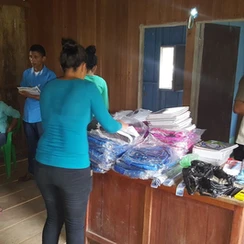What type of walls does the room have?
Give a thorough and detailed response to the question.

The caption describes the room as having wooden walls, which suggests a cozy and community-focused environment.